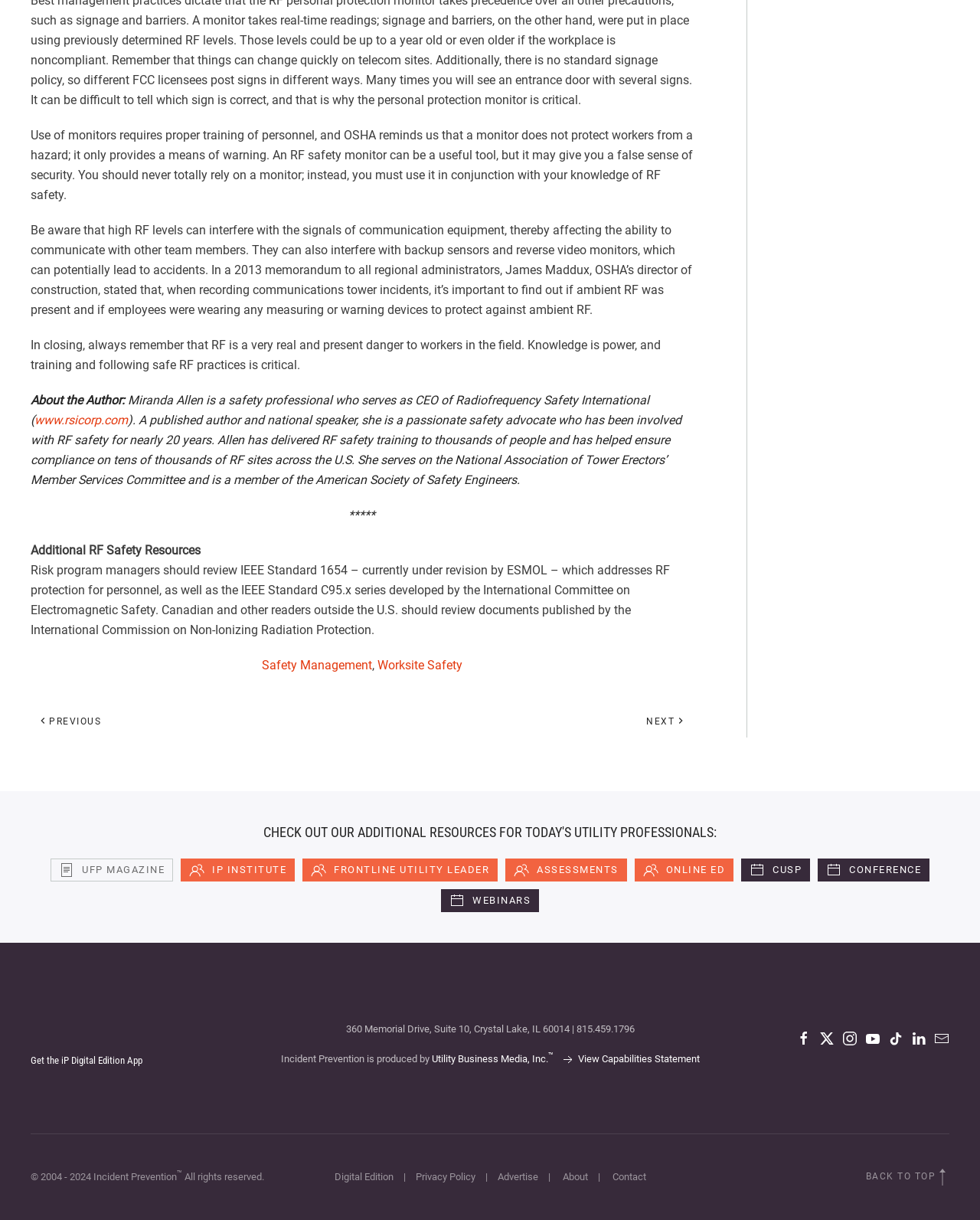Identify the bounding box coordinates for the region to click in order to carry out this instruction: "Click on the HOME link". Provide the coordinates using four float numbers between 0 and 1, formatted as [left, top, right, bottom].

None